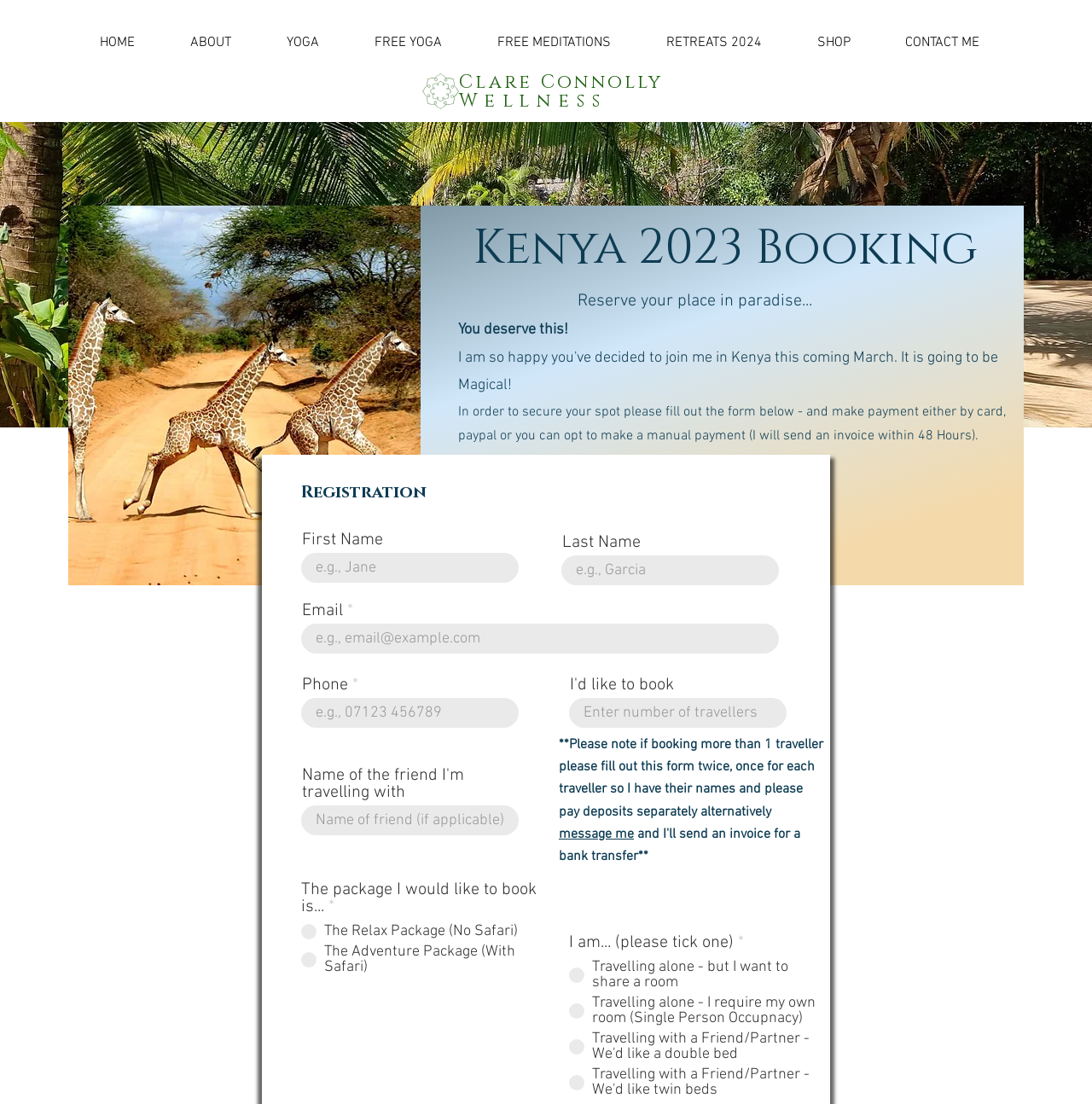Given the element description "name="phone" placeholder="e.g., 07123 456789"", identify the bounding box of the corresponding UI element.

[0.276, 0.632, 0.475, 0.659]